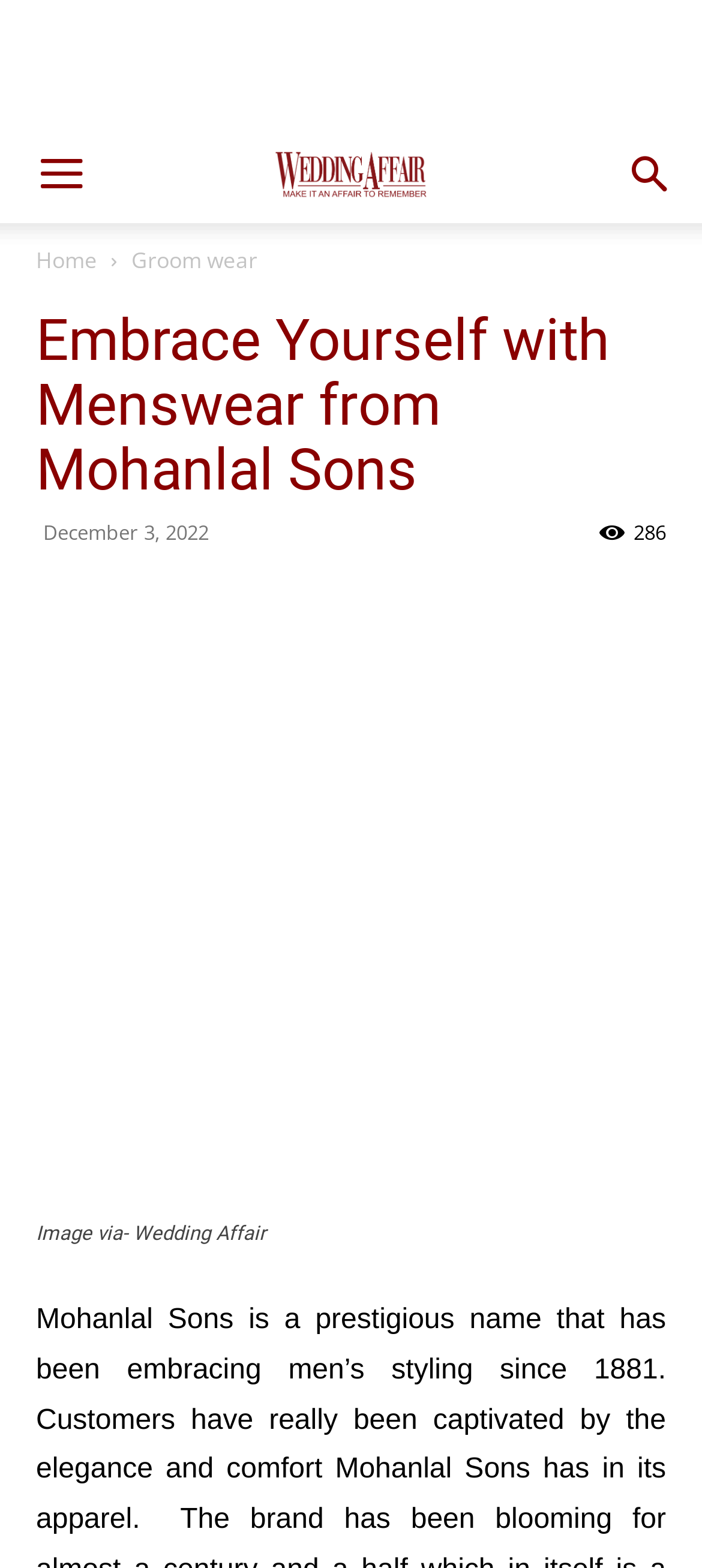How many navigation links are there?
Please answer the question with a single word or phrase, referencing the image.

5